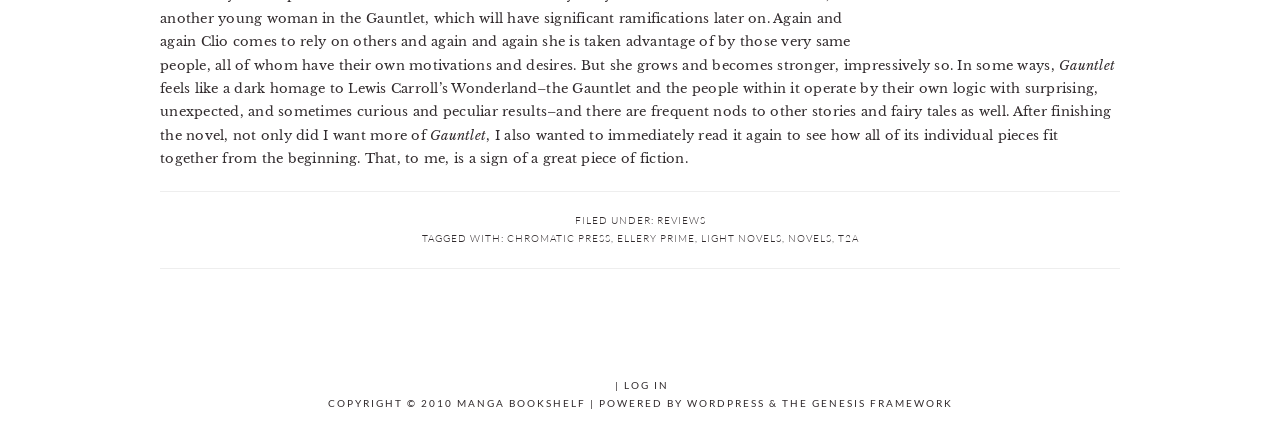What is the topic of the novel being reviewed?
Please use the image to deliver a detailed and complete answer.

The topic of the novel being reviewed is the Gauntlet, which is mentioned in the first StaticText element as 'feels like a dark homage to Lewis Carroll’s Wonderland–the Gauntlet and the people within it operate by their own logic with surprising, unexpected, and sometimes curious and peculiar results–and there are frequent nods to other stories and fairy tales as well.'